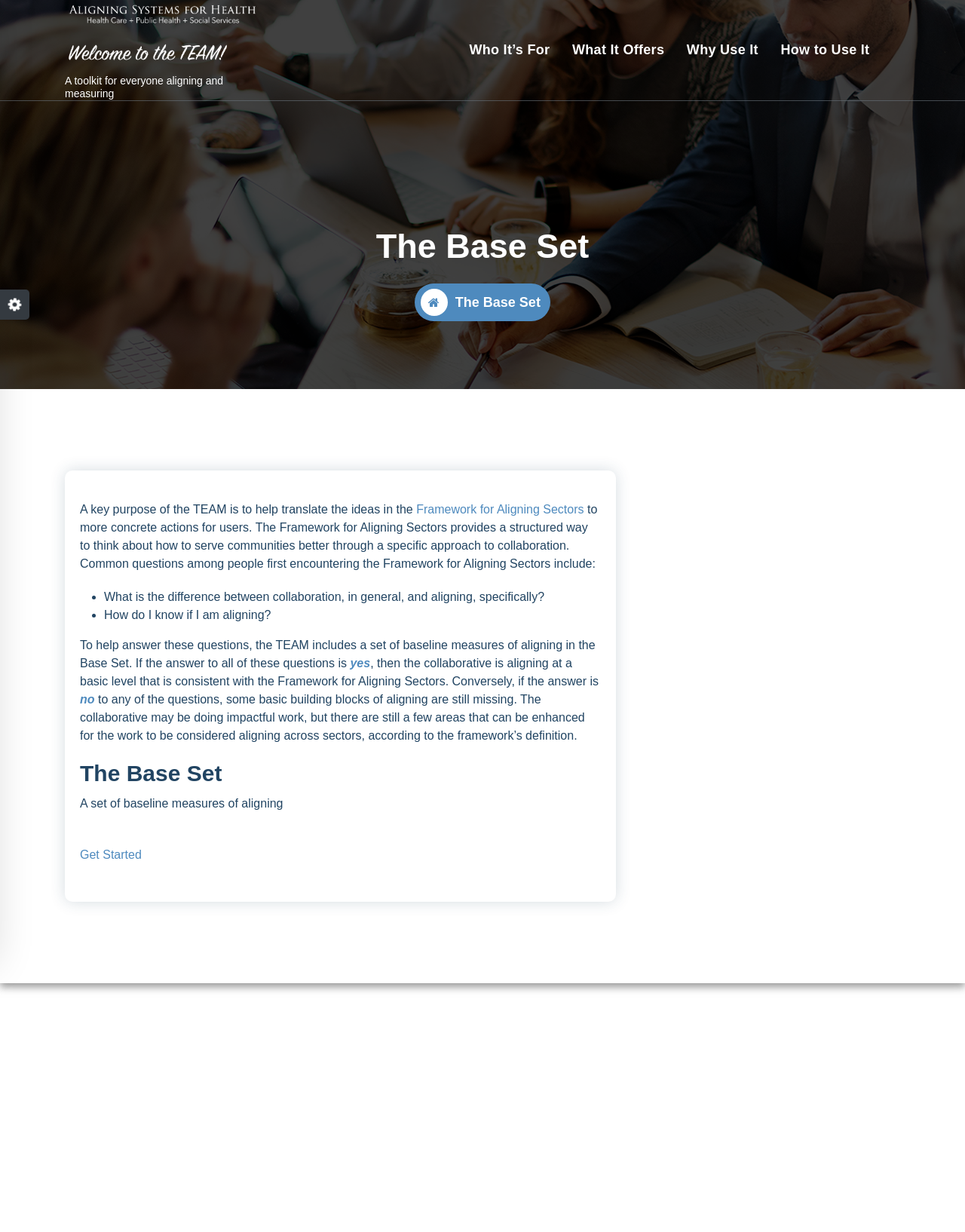Pinpoint the bounding box coordinates of the element to be clicked to execute the instruction: "Click on 'Get Started'".

[0.083, 0.688, 0.147, 0.699]